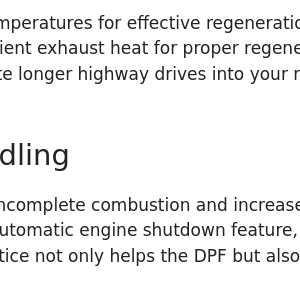What is essential for vehicle health and longevity?
Analyze the image and deliver a detailed answer to the question.

The caption emphasizes that adhering to proper maintenance guidelines is vital for maintaining the health and longevity of a vehicle, which includes practices such as using manufacturer-recommended engine oil and engaging in natural regeneration through longer highway drives.